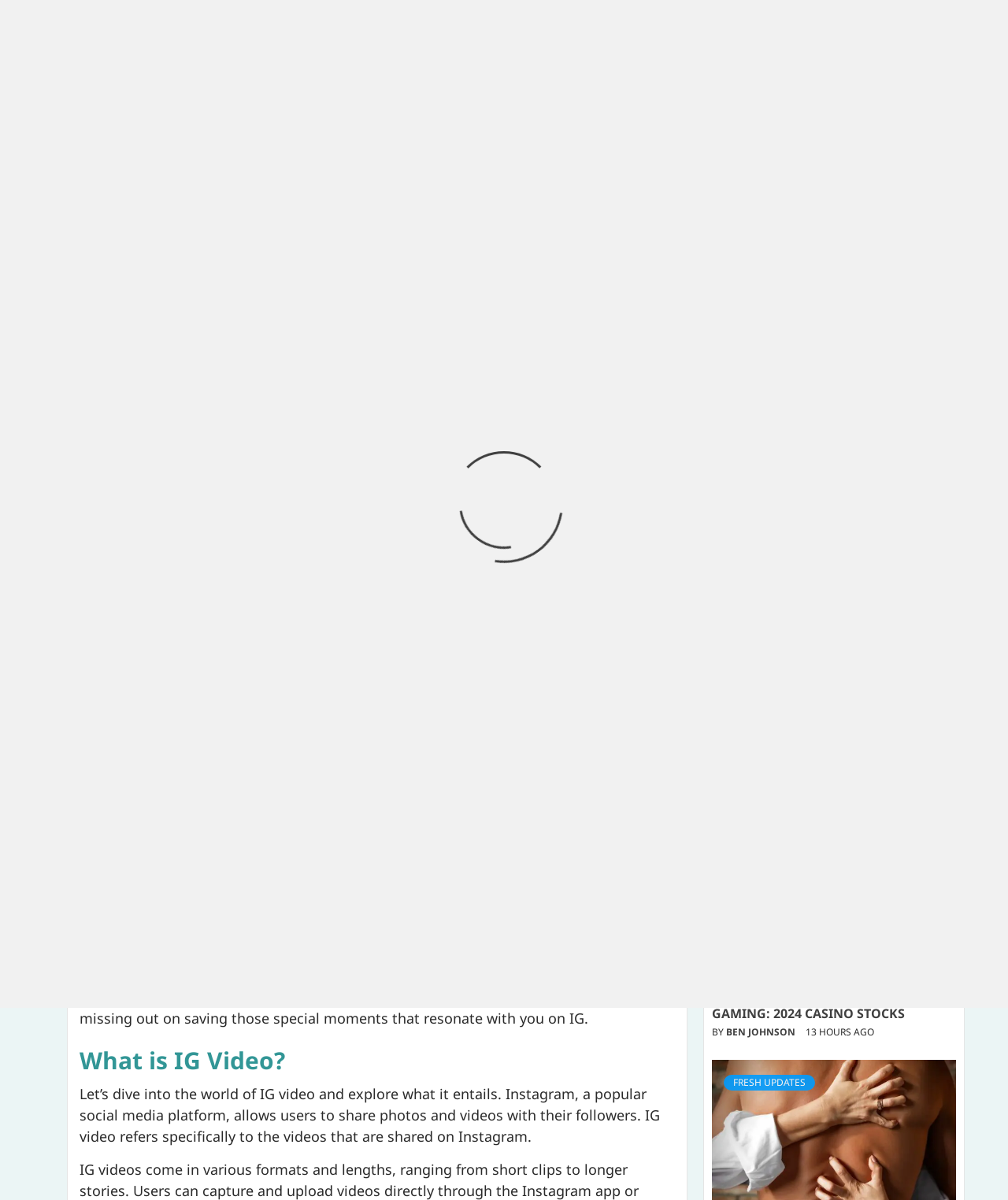Please specify the bounding box coordinates of the element that should be clicked to execute the given instruction: 'Click on the 'HOME' link'. Ensure the coordinates are four float numbers between 0 and 1, expressed as [left, top, right, bottom].

[0.444, 0.028, 0.477, 0.041]